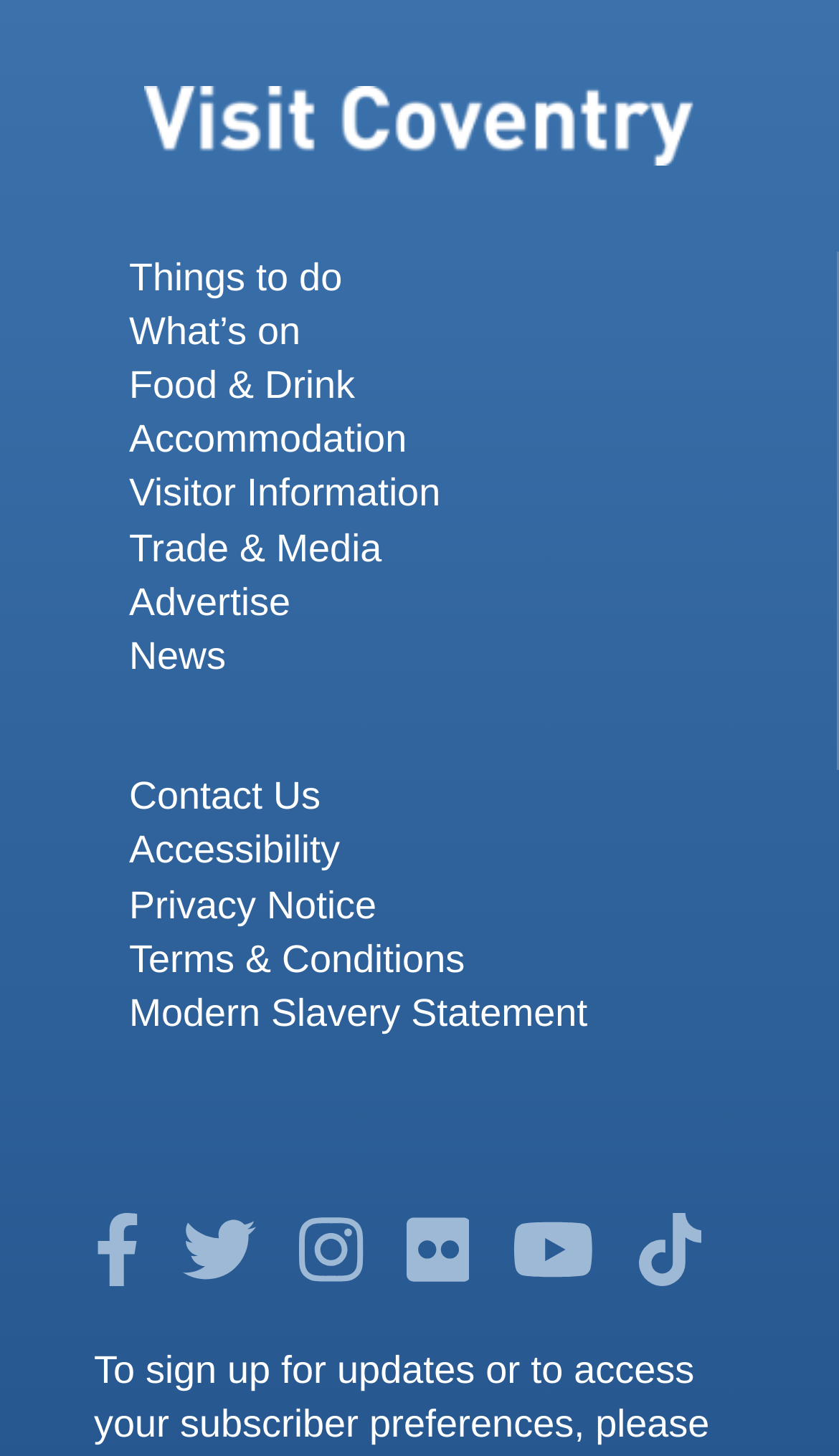What type of element is at the top of the webpage? Analyze the screenshot and reply with just one word or a short phrase.

Image